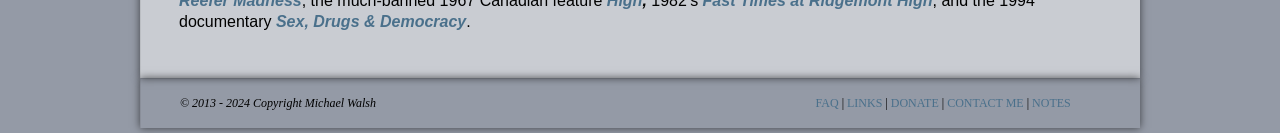Predict the bounding box of the UI element that fits this description: "Tumblr".

None